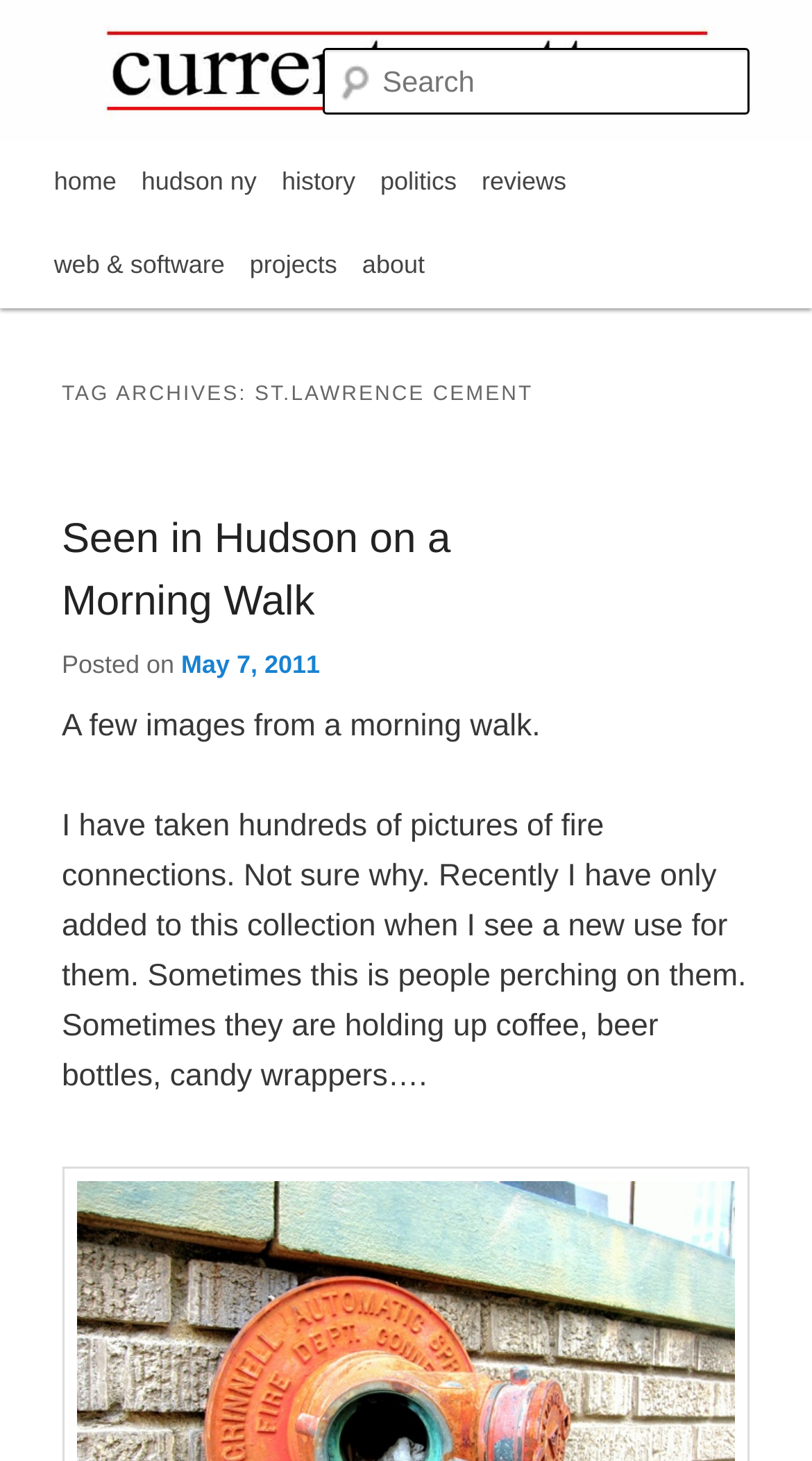Identify the bounding box coordinates for the region of the element that should be clicked to carry out the instruction: "Search for something". The bounding box coordinates should be four float numbers between 0 and 1, i.e., [left, top, right, bottom].

[0.396, 0.032, 0.924, 0.078]